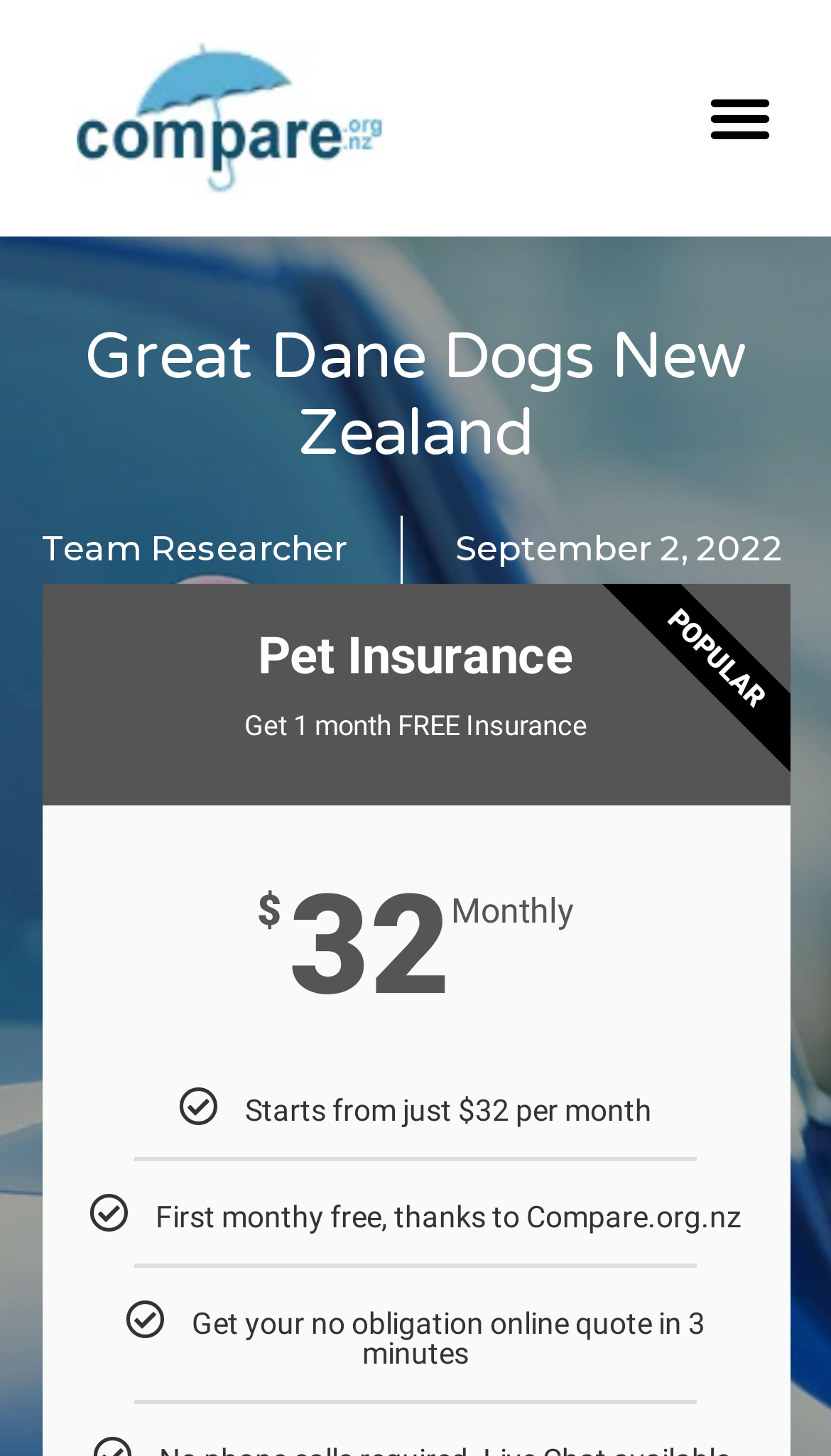Using the description: "Menu", identify the bounding box of the corresponding UI element in the screenshot.

[0.832, 0.048, 0.948, 0.114]